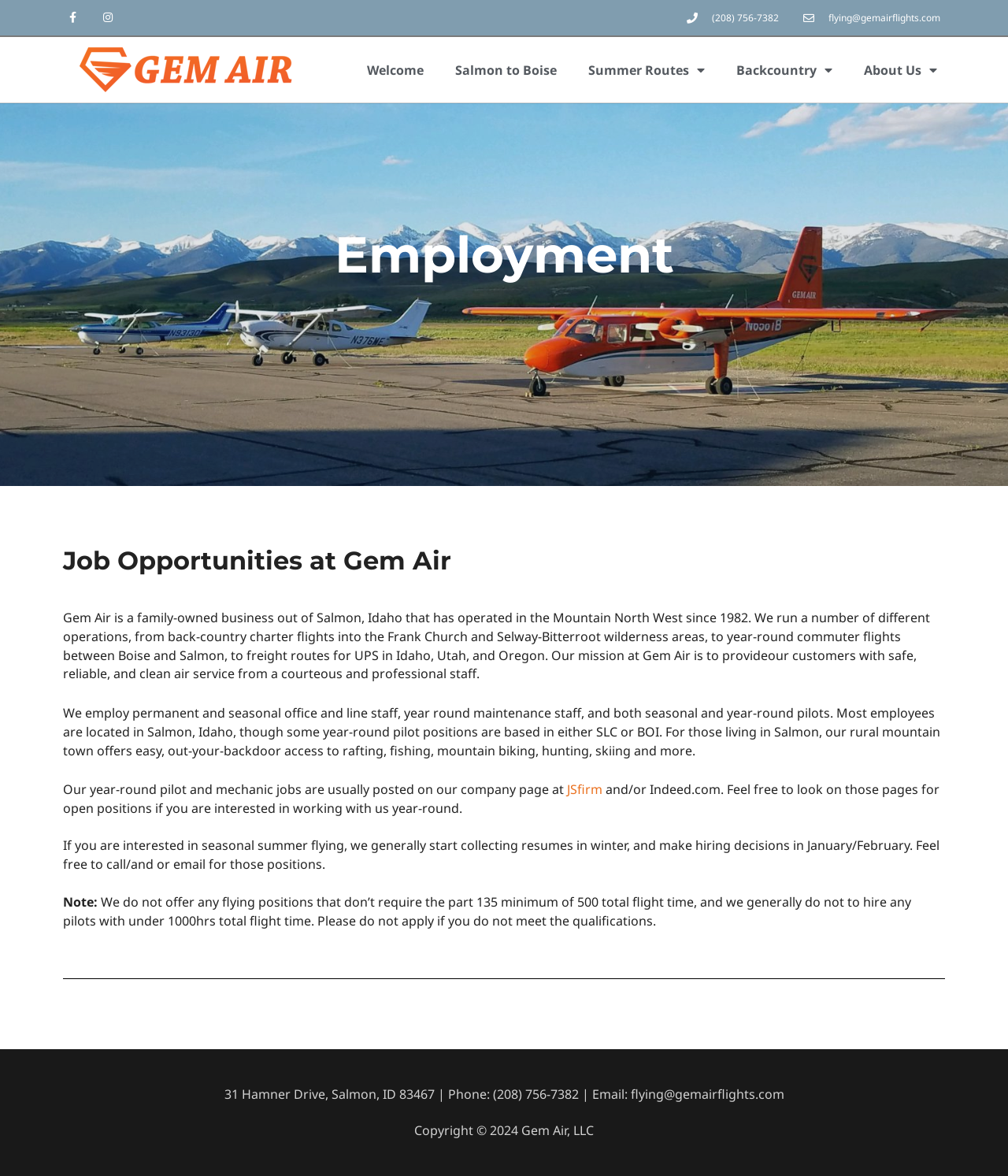Please identify the bounding box coordinates of the element's region that should be clicked to execute the following instruction: "Visit JSfirm website". The bounding box coordinates must be four float numbers between 0 and 1, i.e., [left, top, right, bottom].

[0.562, 0.664, 0.598, 0.678]